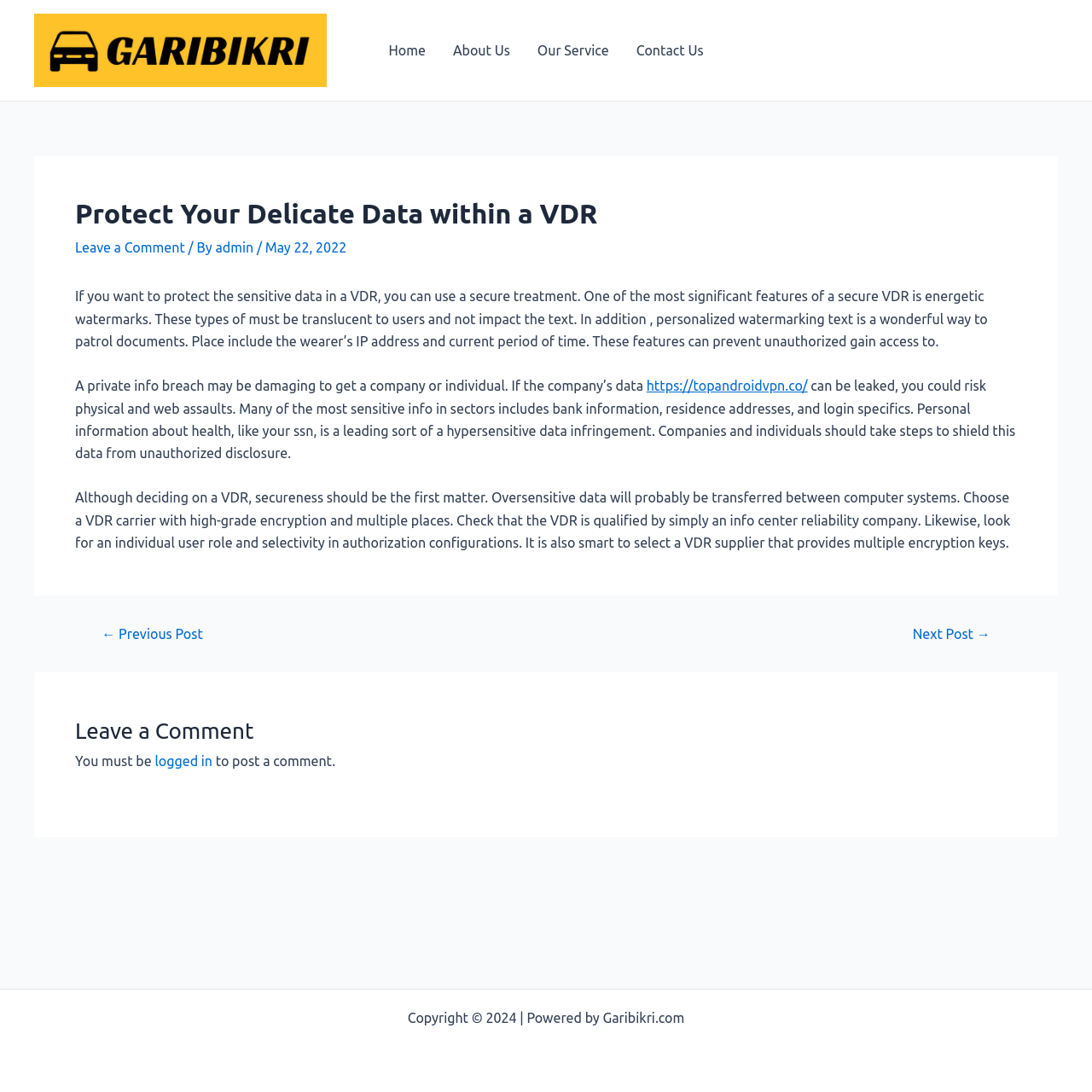Provide a short answer to the following question with just one word or phrase: What feature can prevent unauthorized access to documents?

Personalized watermarking text